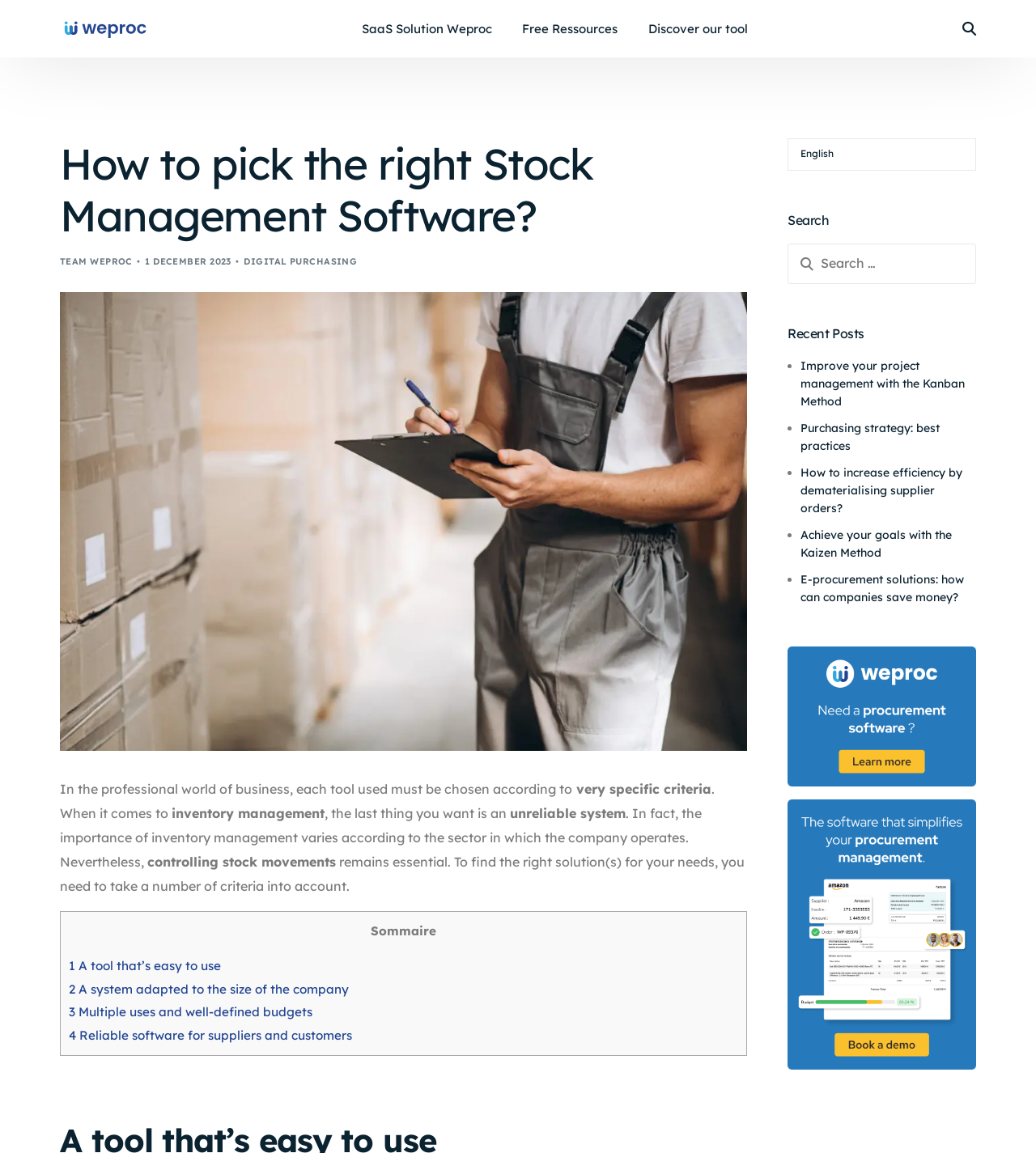Locate the bounding box coordinates of the element that should be clicked to execute the following instruction: "Read 'How to pick the right Stock Management Software?'".

[0.058, 0.12, 0.721, 0.209]